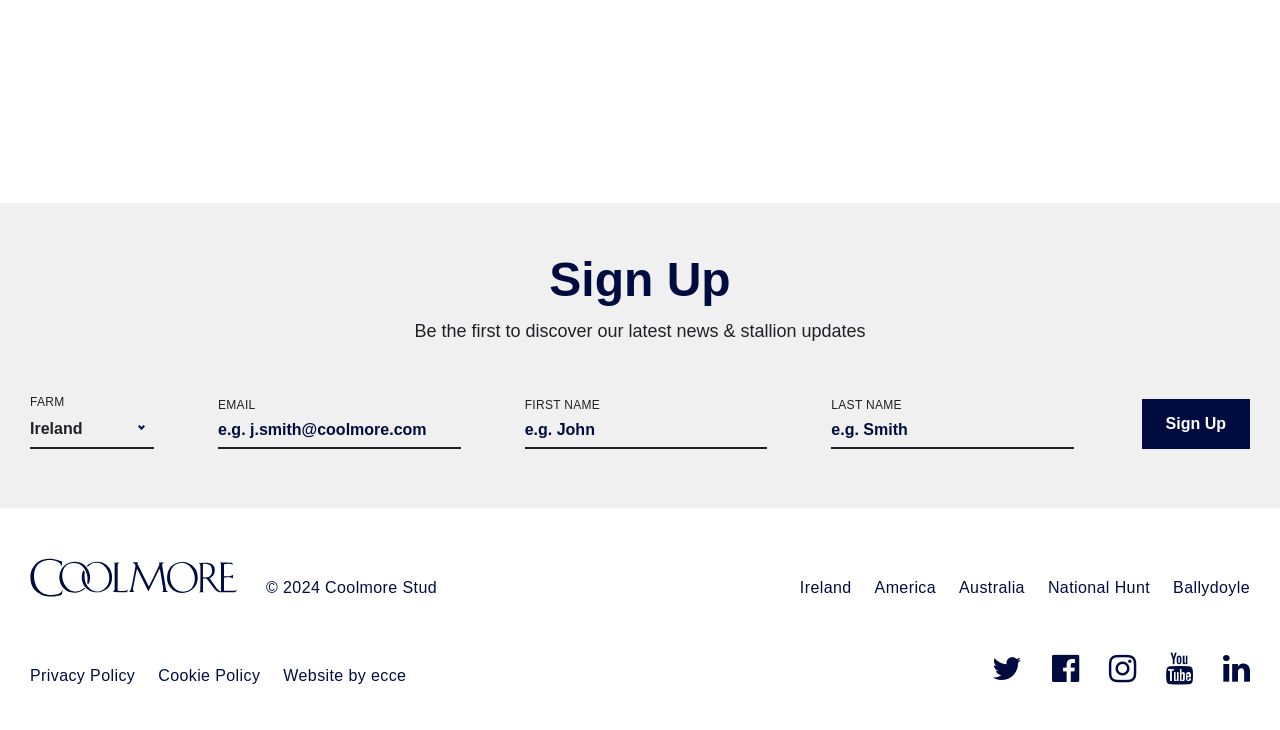Determine the bounding box coordinates of the clickable region to execute the instruction: "Click sign up". The coordinates should be four float numbers between 0 and 1, denoted as [left, top, right, bottom].

[0.892, 0.547, 0.977, 0.616]